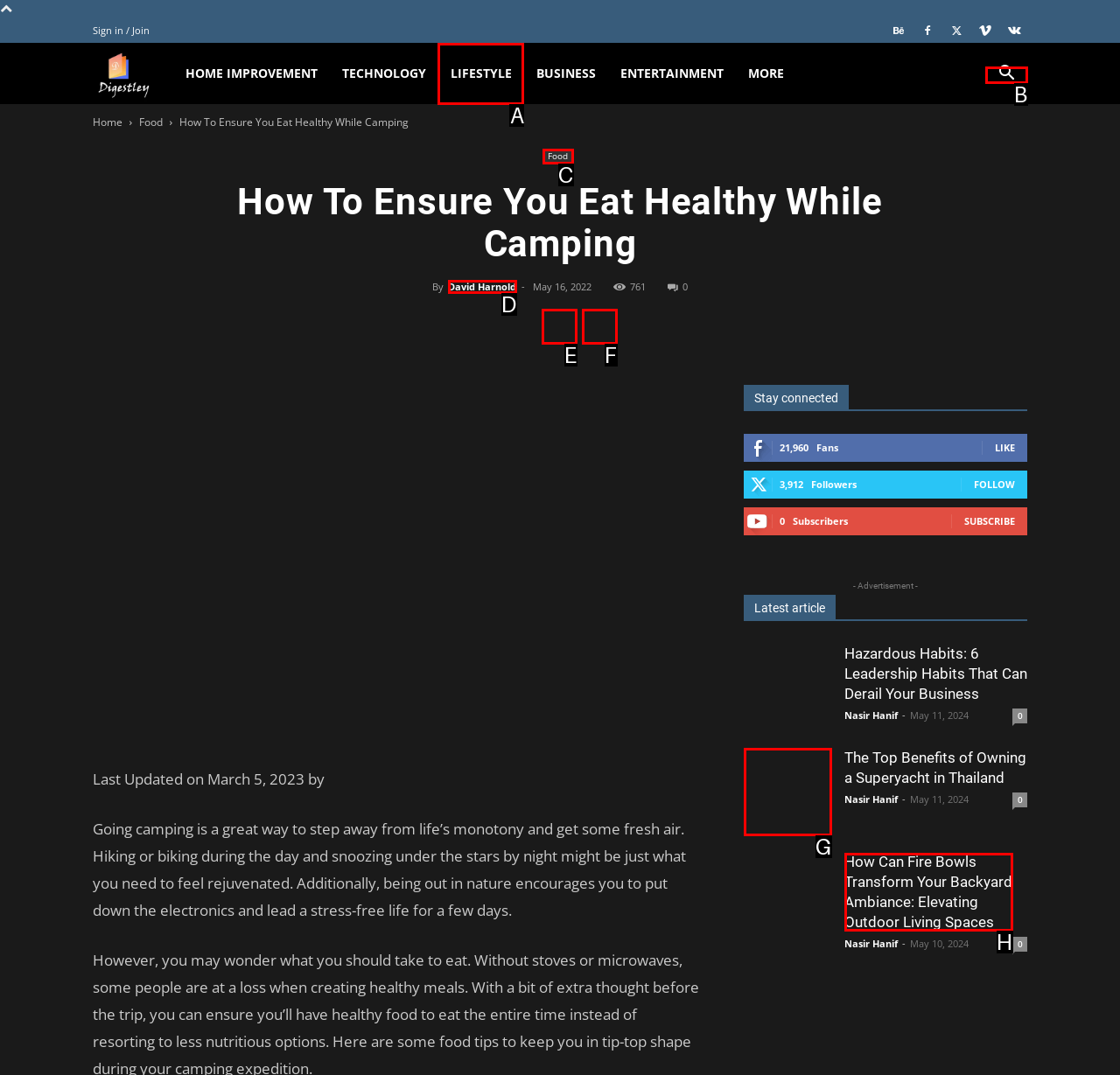Which HTML element among the options matches this description: aria-label="Search"? Answer with the letter representing your choice.

B